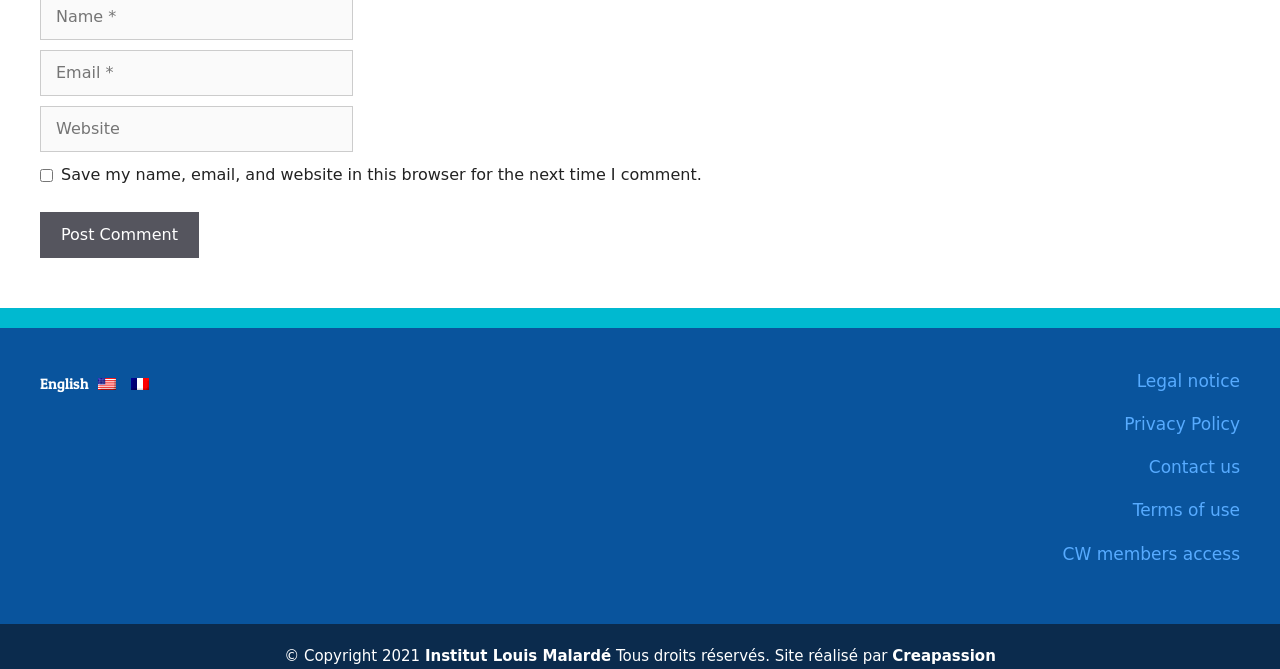Identify the bounding box of the UI element that matches this description: "parent_node: Comment name="email" placeholder="Email *"".

[0.031, 0.075, 0.276, 0.144]